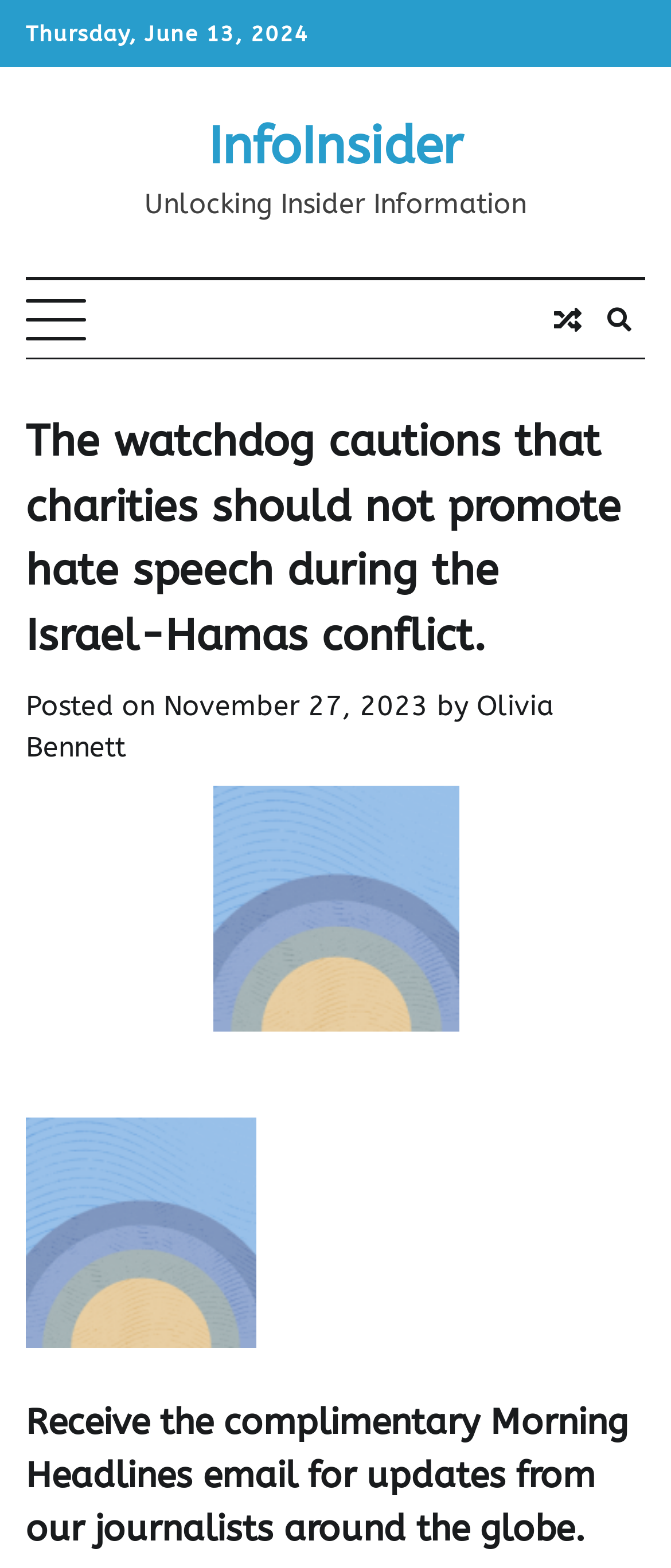What is the name of the author?
Analyze the screenshot and provide a detailed answer to the question.

I found the name of the author by looking at the text 'by' followed by a link with the author's name 'Olivia Bennett'.